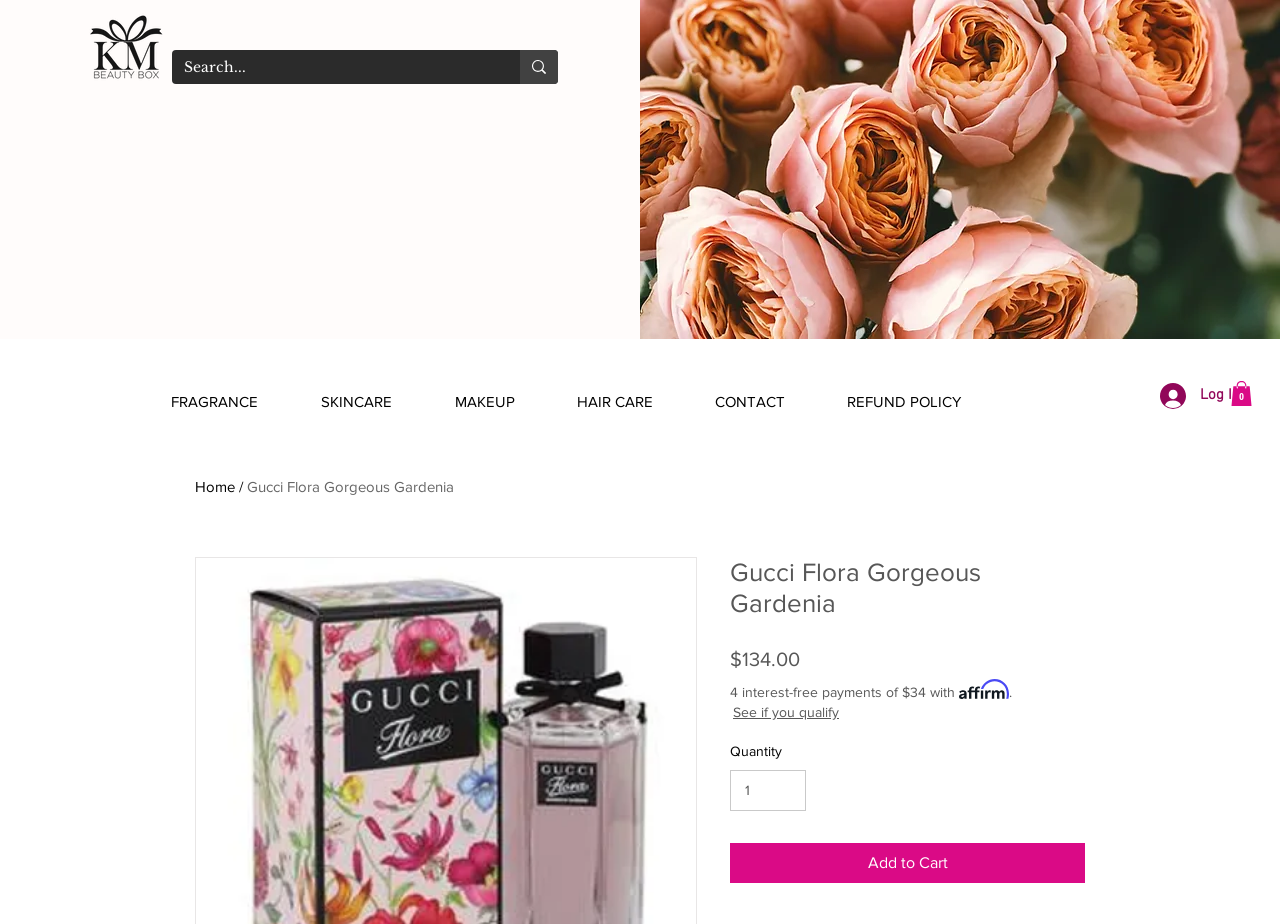Please locate the bounding box coordinates of the element that needs to be clicked to achieve the following instruction: "Search for products". The coordinates should be four float numbers between 0 and 1, i.e., [left, top, right, bottom].

[0.144, 0.054, 0.373, 0.093]